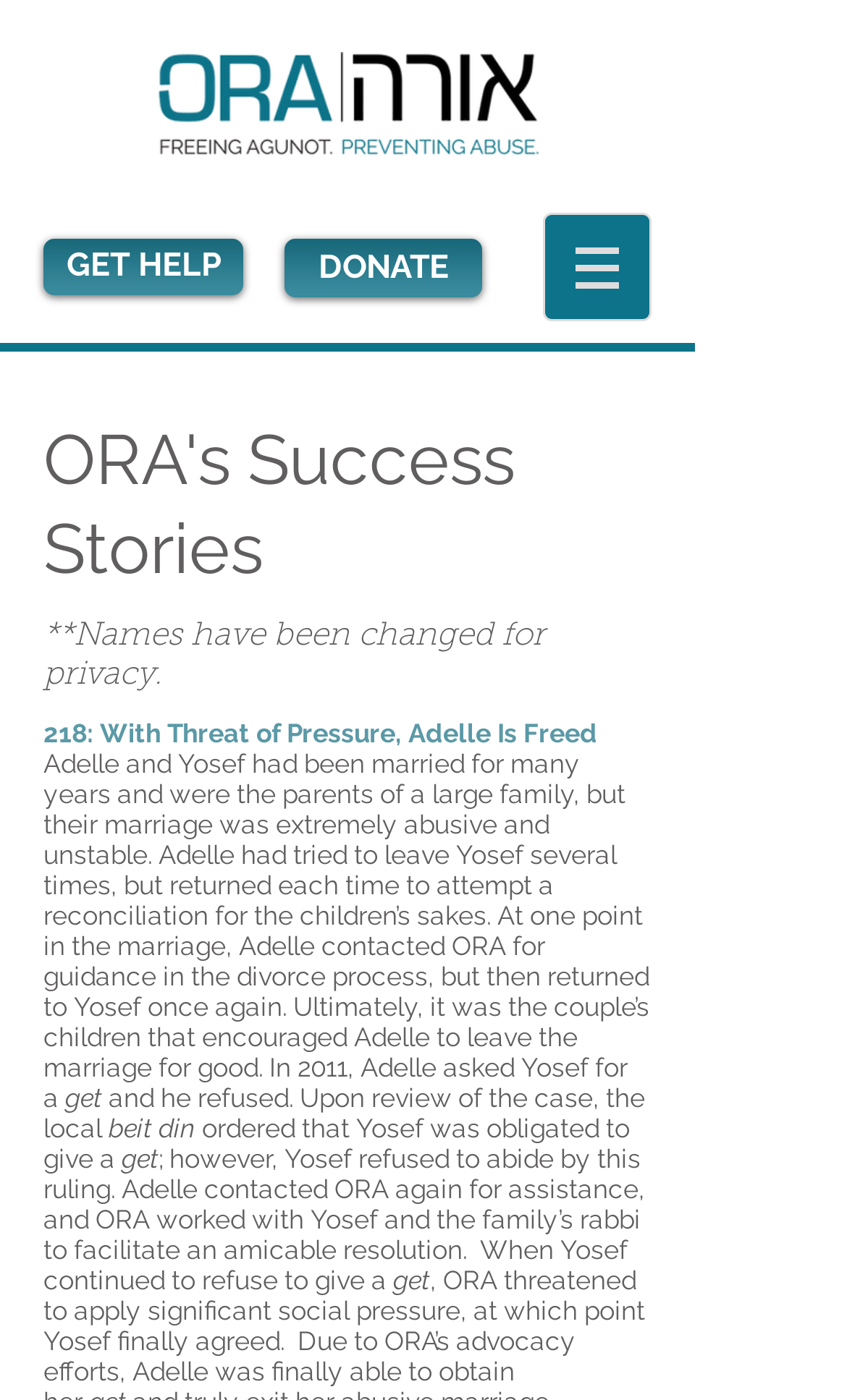Please determine the bounding box of the UI element that matches this description: DONATE. The coordinates should be given as (top-left x, top-left y, bottom-right x, bottom-right y), with all values between 0 and 1.

[0.336, 0.171, 0.569, 0.212]